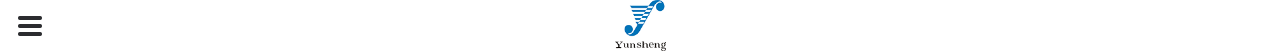Describe the scene depicted in the image with great detail.

The image features a logo associated with the Yunsheng brand, known for hand crank paper music boxes. The design utilizes a blue musical note that gracefully curves and flows, symbolizing the enchanting melodies produced by their music boxes. Below the musical note, the brand name "Yunsheng" is displayed in a modern font, also in blue, emphasizing the company's commitment to quality and craftsmanship in their products. This logo serves as a visual representation of the charming and nostalgic experience offered by their offerings in the realm of handcrafted music boxes.